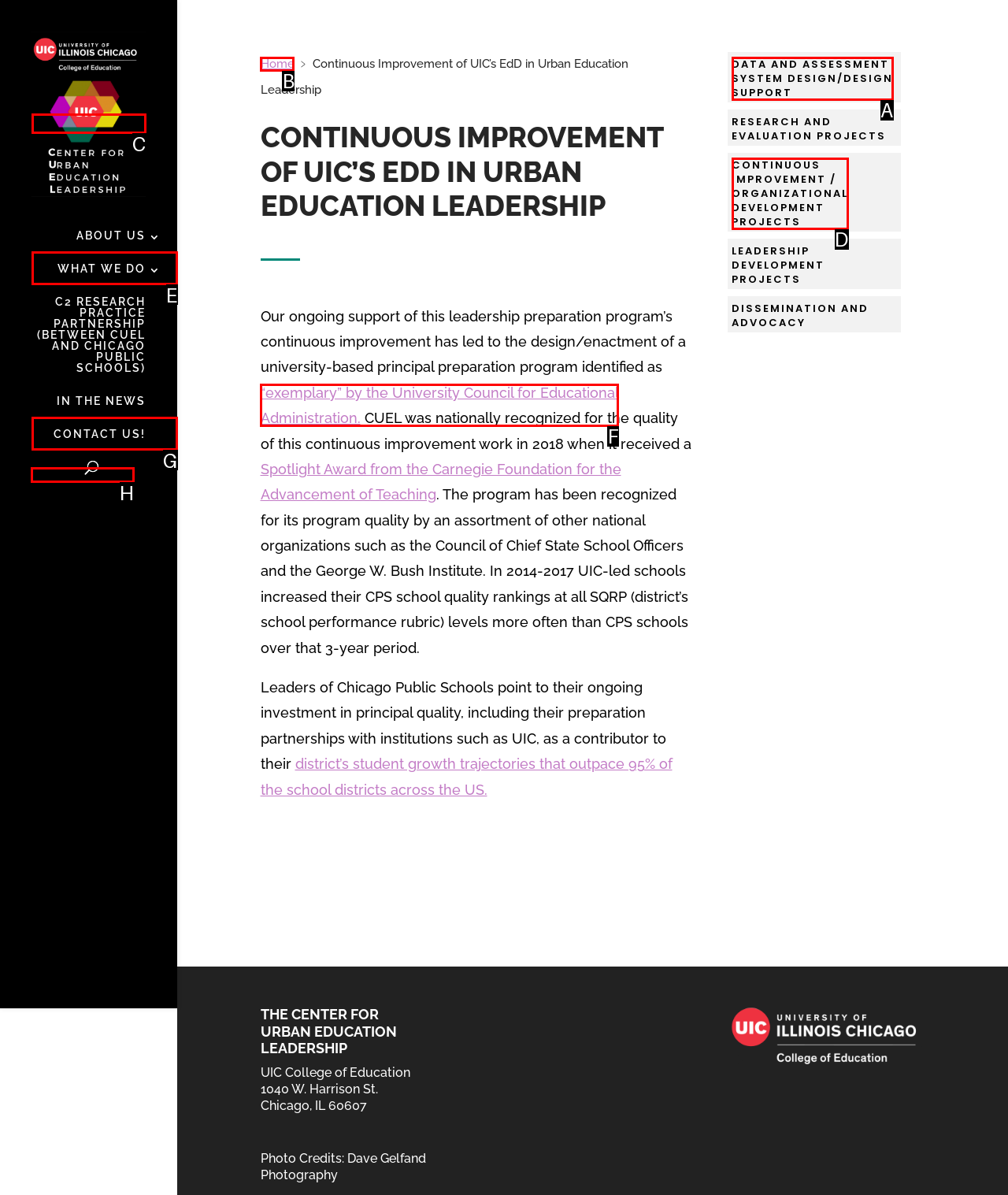Point out the letter of the HTML element you should click on to execute the task: Search for something
Reply with the letter from the given options.

H